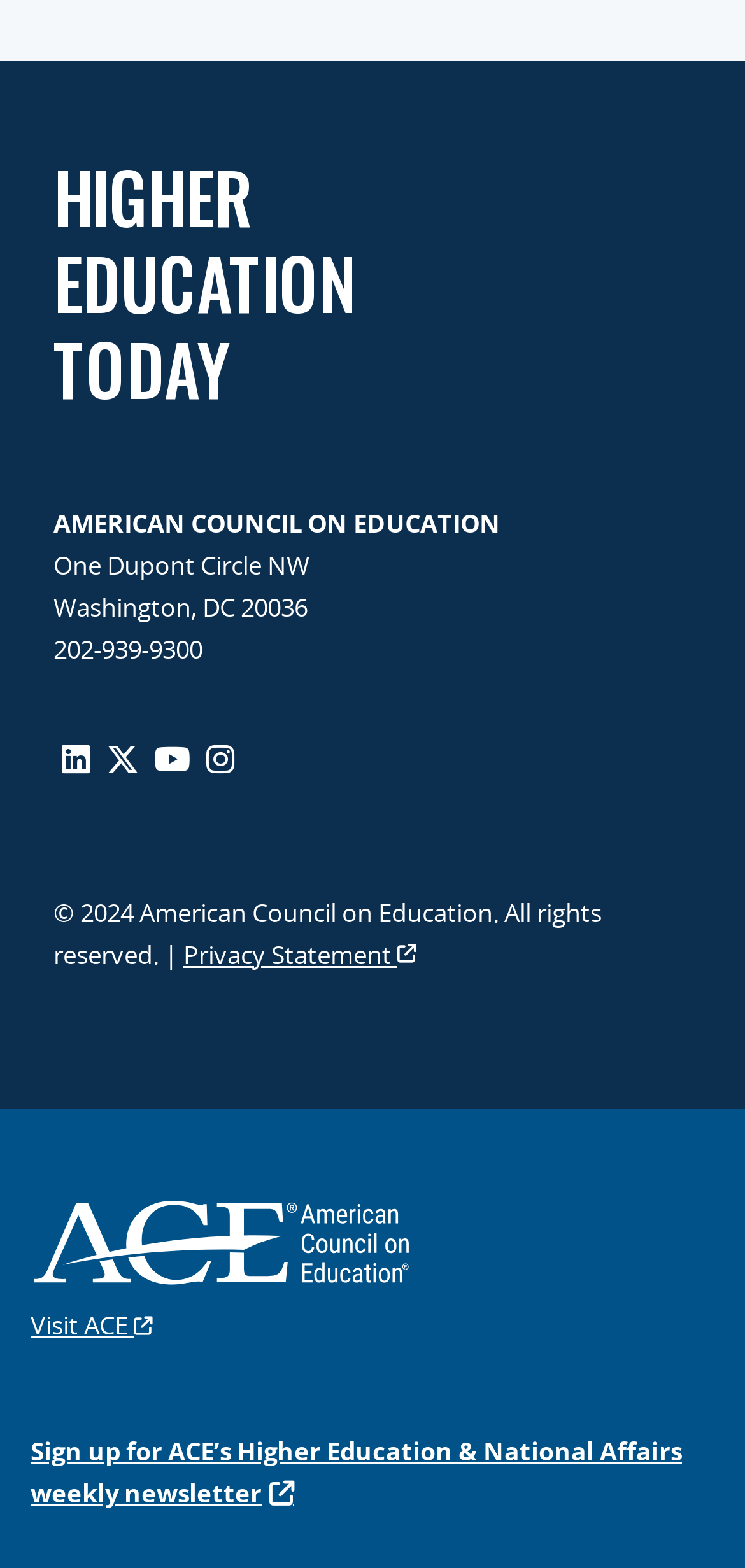For the following element description, predict the bounding box coordinates in the format (top-left x, top-left y, bottom-right x, bottom-right y). All values should be floating point numbers between 0 and 1. Description: aria-label="Twitter" title="Twitter"

[0.142, 0.469, 0.186, 0.497]